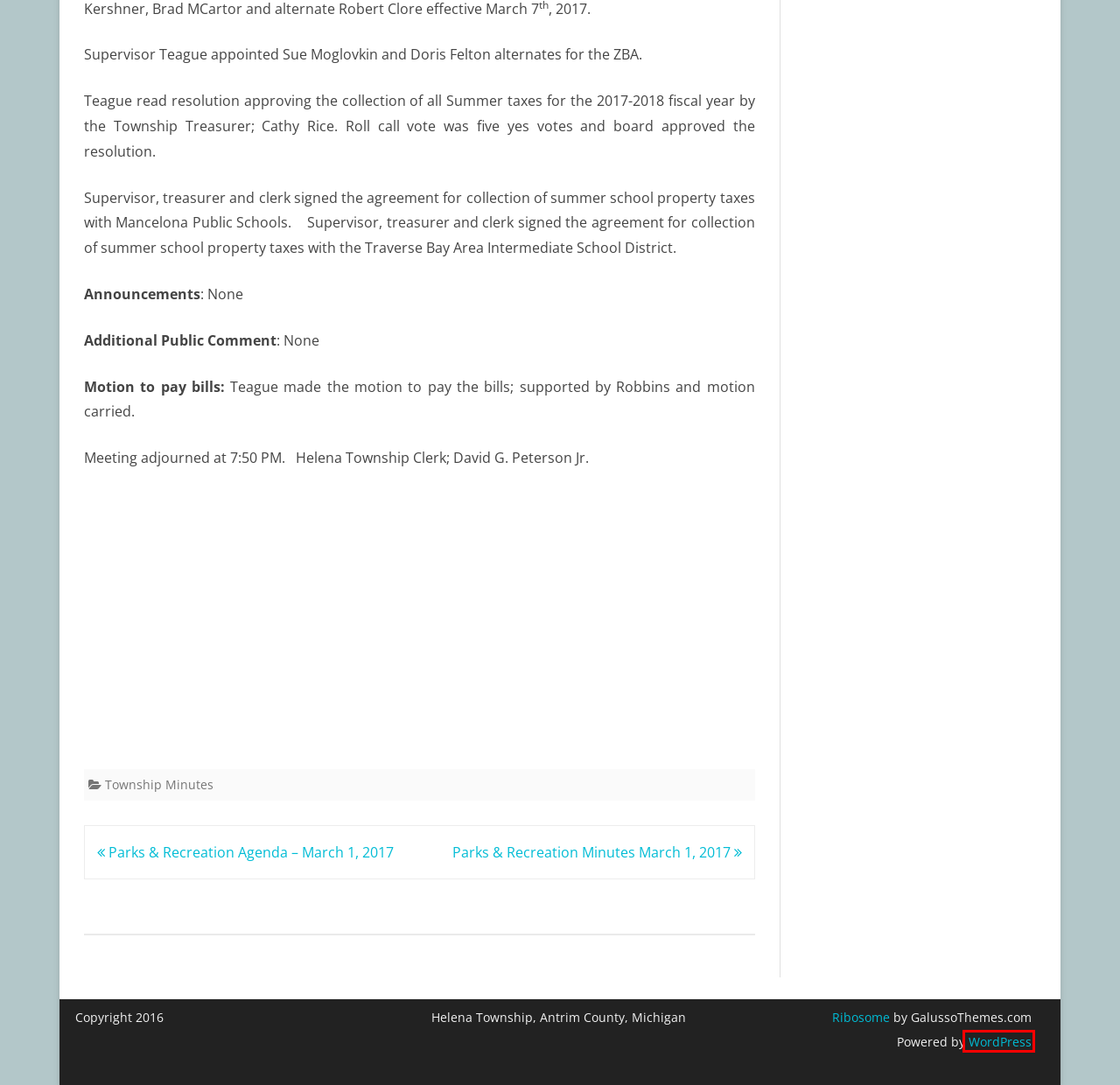Evaluate the webpage screenshot and identify the element within the red bounding box. Select the webpage description that best fits the new webpage after clicking the highlighted element. Here are the candidates:
A. Ribosome - Free News Wordpress theme - GalussoThemes
B. Parks & Recreation Agenda – March 1, 2017 – Helena Township, Antrim County Michigan
C. Parks & Recreation Minutes March 1, 2017 – Helena Township, Antrim County Michigan
D. Policies & Links – Helena Township, Antrim County Michigan
E. Blog Tool, Publishing Platform, and CMS – WordPress.org
F. Planning Commission – Helena Township, Antrim County Michigan
G. Committee Members – Helena Township, Antrim County Michigan
H. 5-Year Parks and Recreation Plan – Helena Township, Antrim County Michigan

E